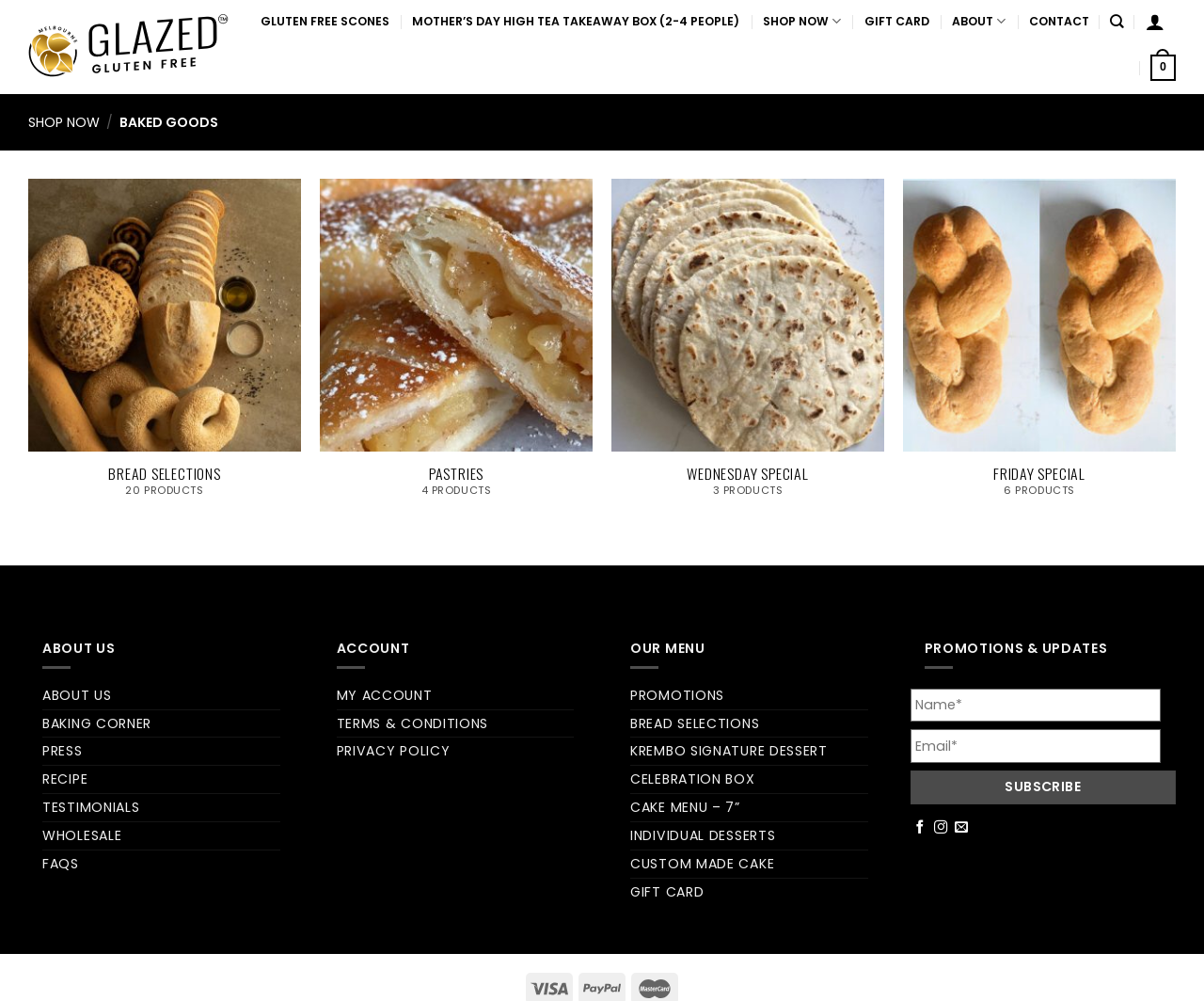Using the description "parent_node: By title="Priya Nair"", locate and provide the bounding box of the UI element.

None